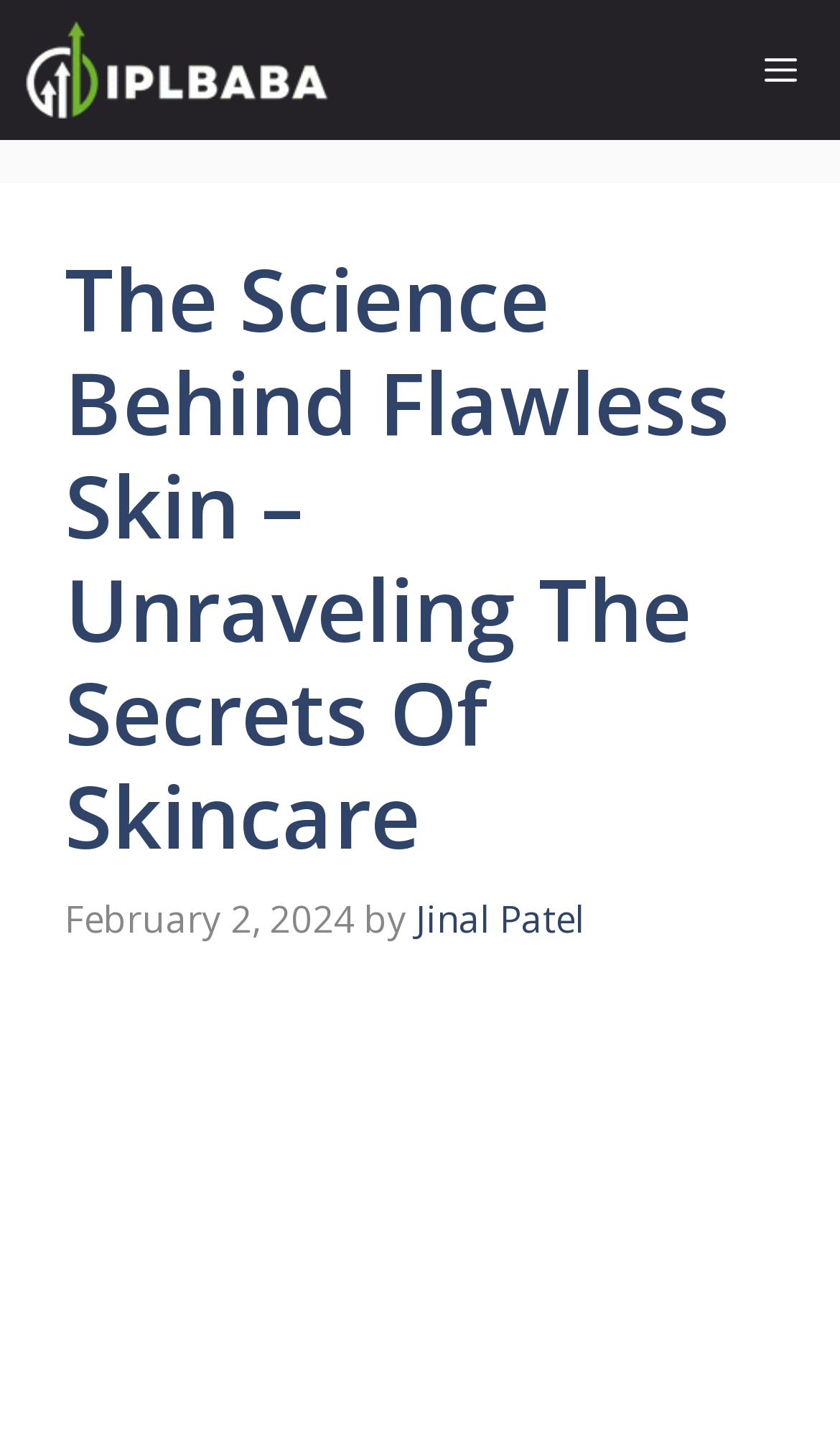What is the text of the webpage's headline?

The Science Behind Flawless Skin – Unraveling The Secrets Of Skincare